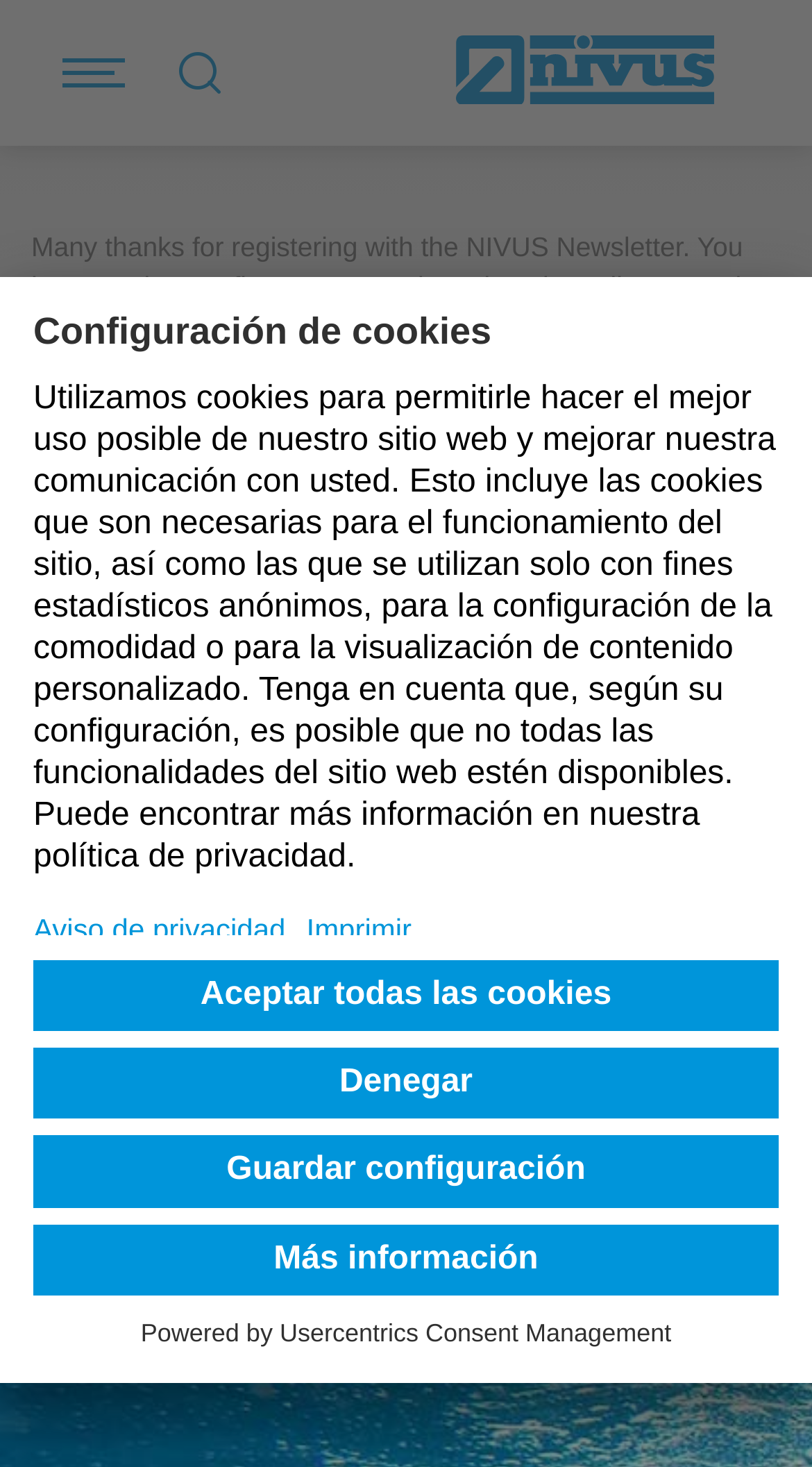What is the name of the company powering the consent management?
Please provide a single word or phrase based on the screenshot.

Usercentrics